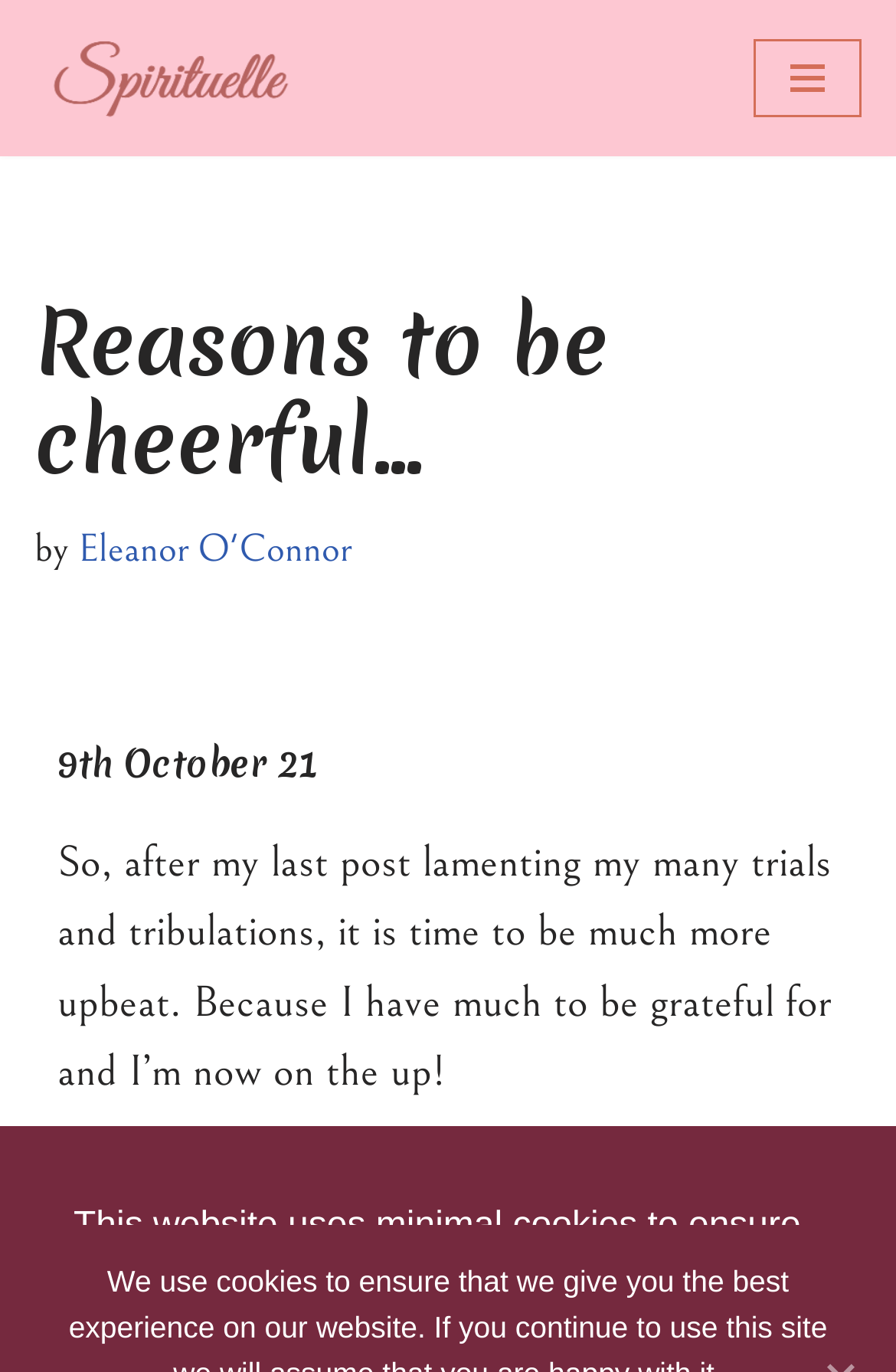What is the date of the post?
Provide a one-word or short-phrase answer based on the image.

9th October 21